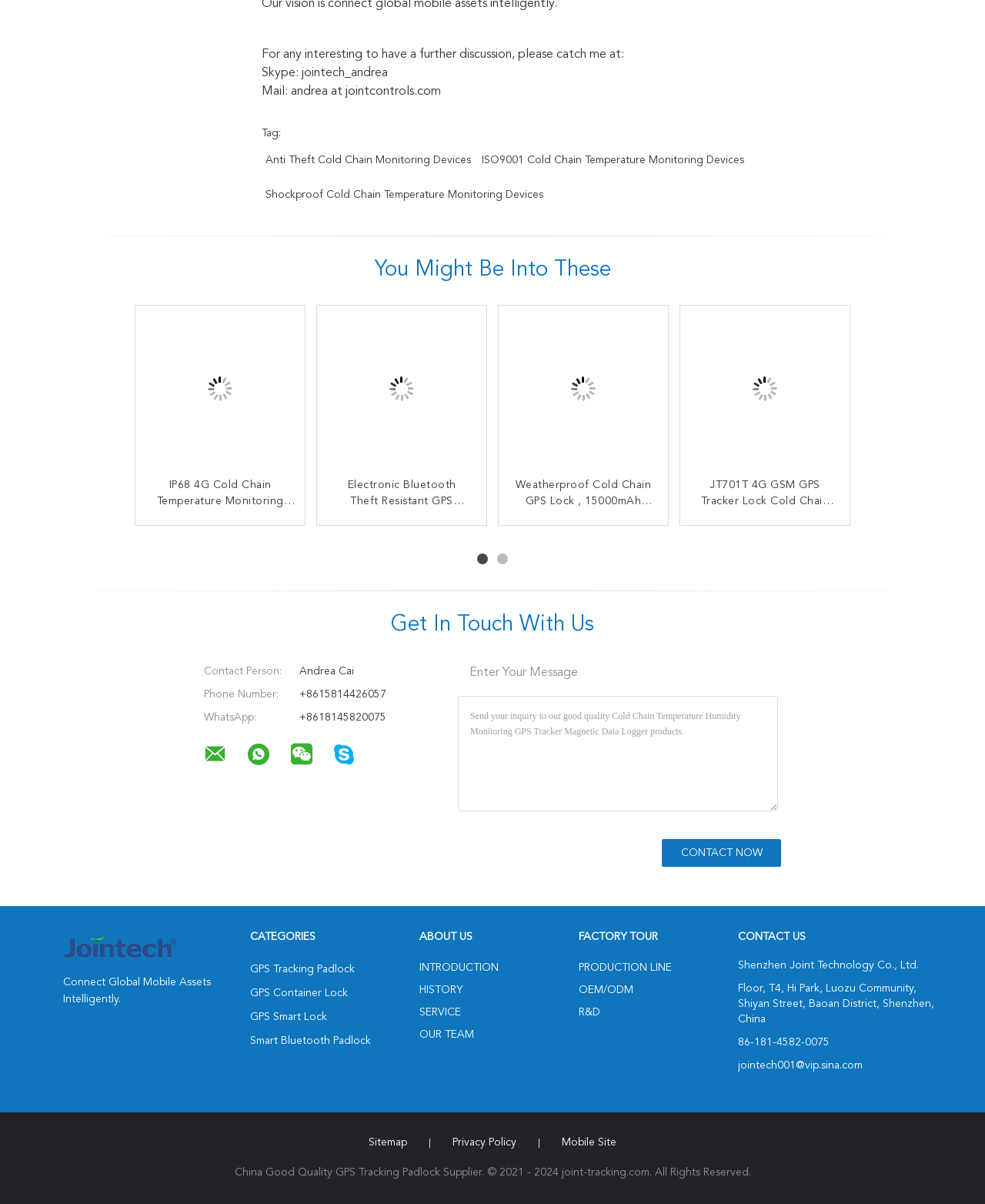Please provide a one-word or short phrase answer to the question:
What is the certification of the Waterproof Intelligent Electronic Lock?

ISO9001